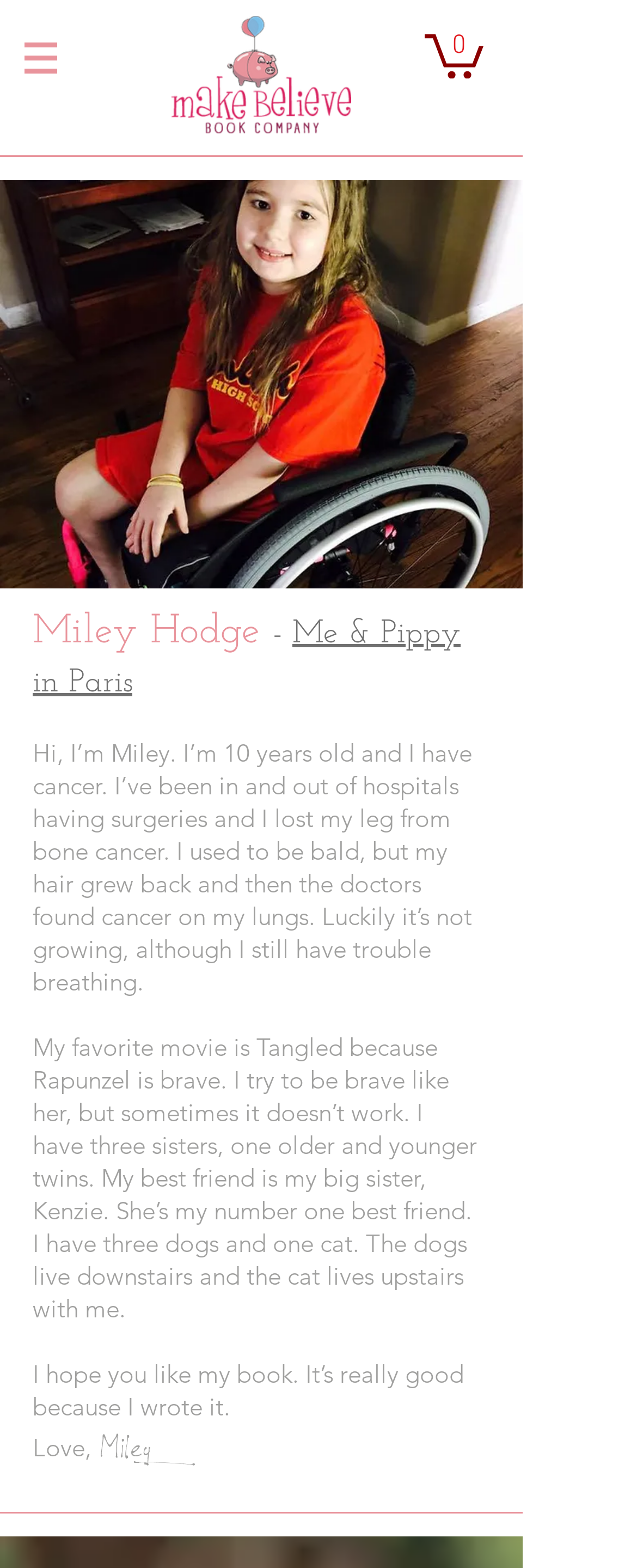Produce an elaborate caption capturing the essence of the webpage.

The webpage is about "Our Authors" on the makebelieve platform. At the top left, there is a navigation menu labeled "Site" with a button that has a popup menu. The button is accompanied by a small image. 

To the right of the navigation menu, the Make Believe Book Company Logo is displayed as an image with a link. On the top right, there is a link to a cart with 0 items, represented by an SVG icon.

Below the top navigation and logo section, the webpage features an author profile. The author's name, Miley Hodge, is displayed in a heading, along with the title of her book, "Me & Pippy in Paris". 

Below the author's name and book title, there is a brief biography of Miley, which describes her experience with cancer, her favorite movie, and her family and pets. The biography is divided into three paragraphs of text. 

At the bottom of the biography, there is a message from Miley, expressing her hope that readers will enjoy her book, followed by her signature and name.